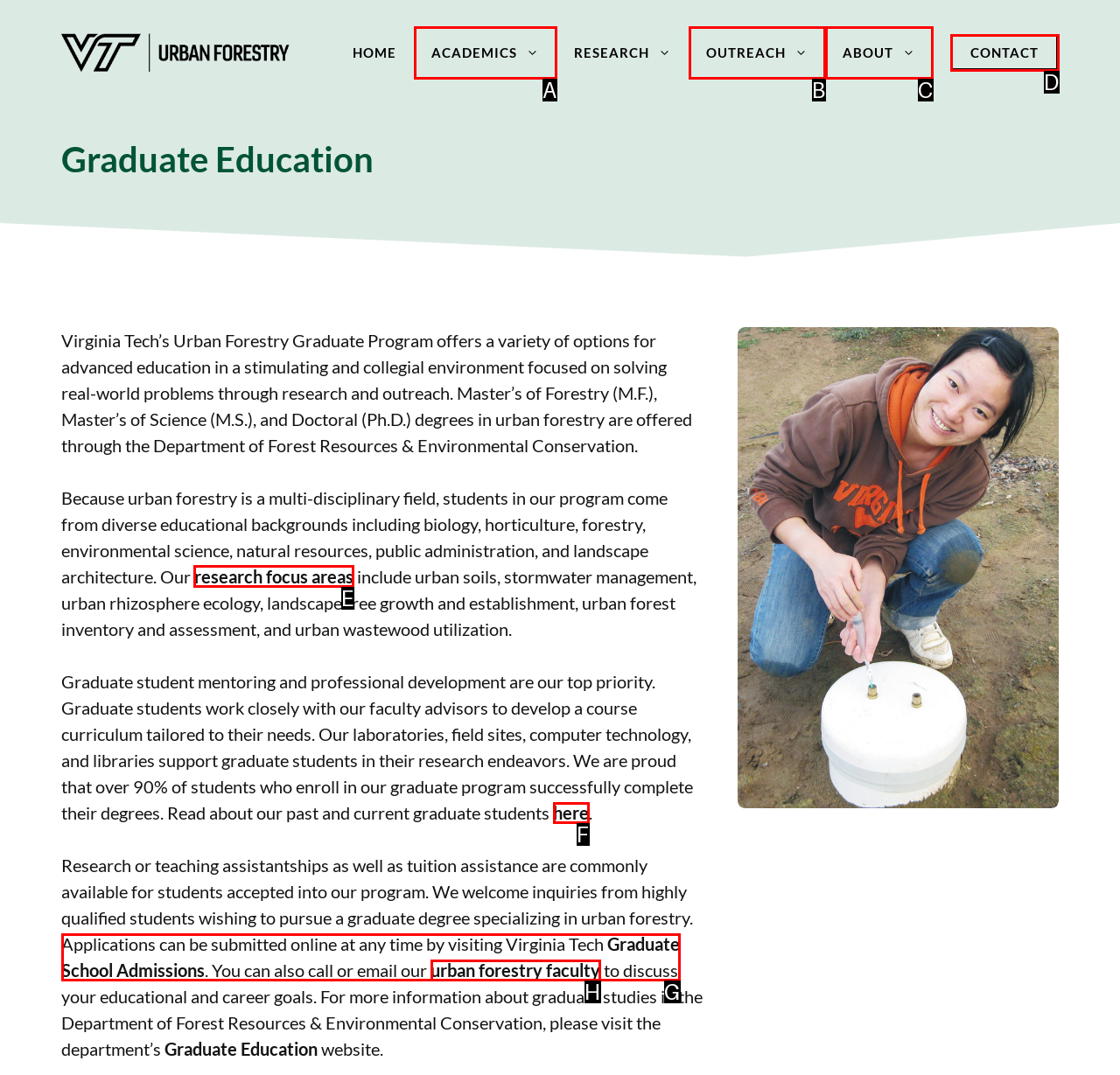Identify the correct UI element to click on to achieve the following task: Leave a reply Respond with the corresponding letter from the given choices.

None